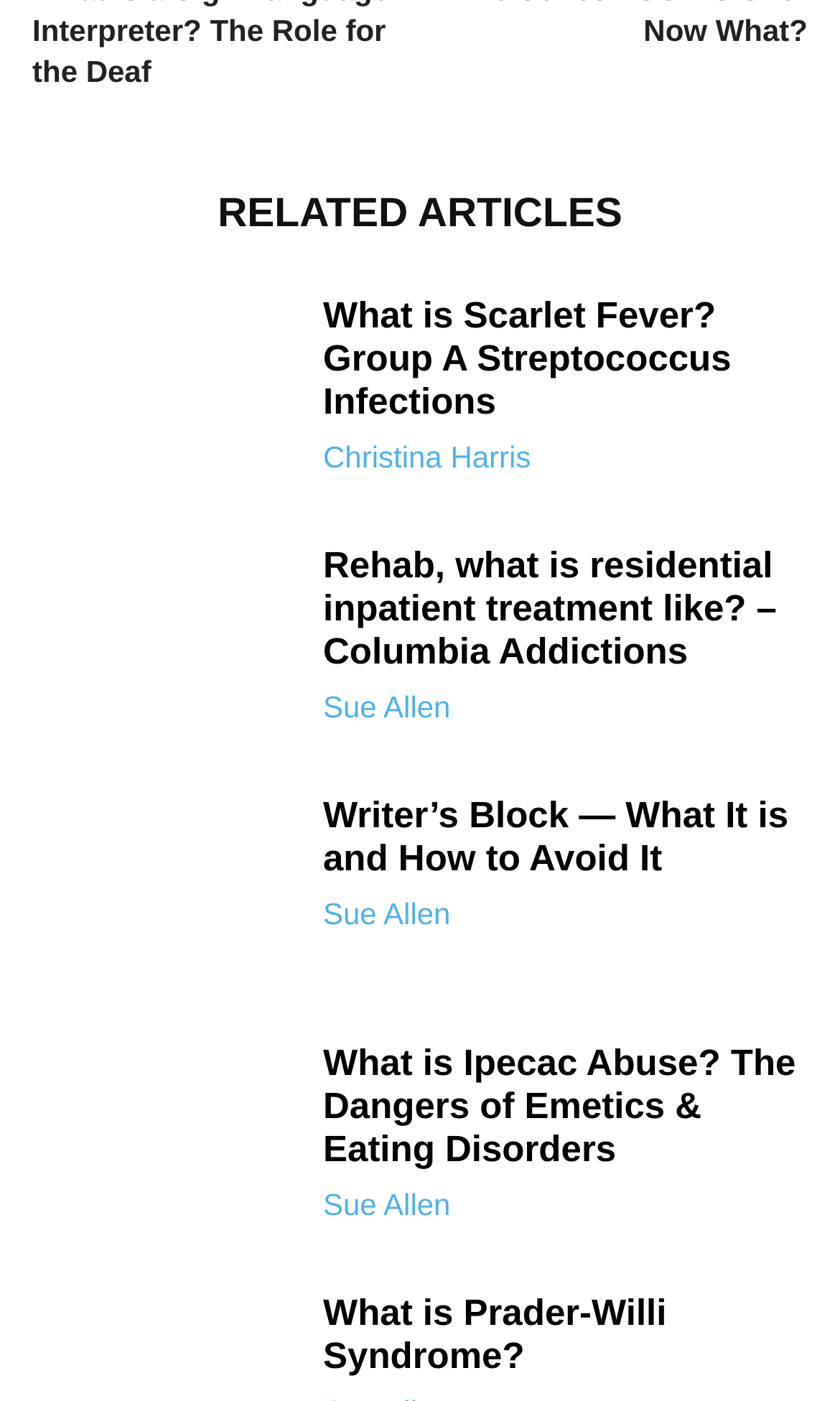Determine the bounding box coordinates of the clickable region to carry out the instruction: "Explore Writer’s Block".

[0.385, 0.567, 0.939, 0.627]